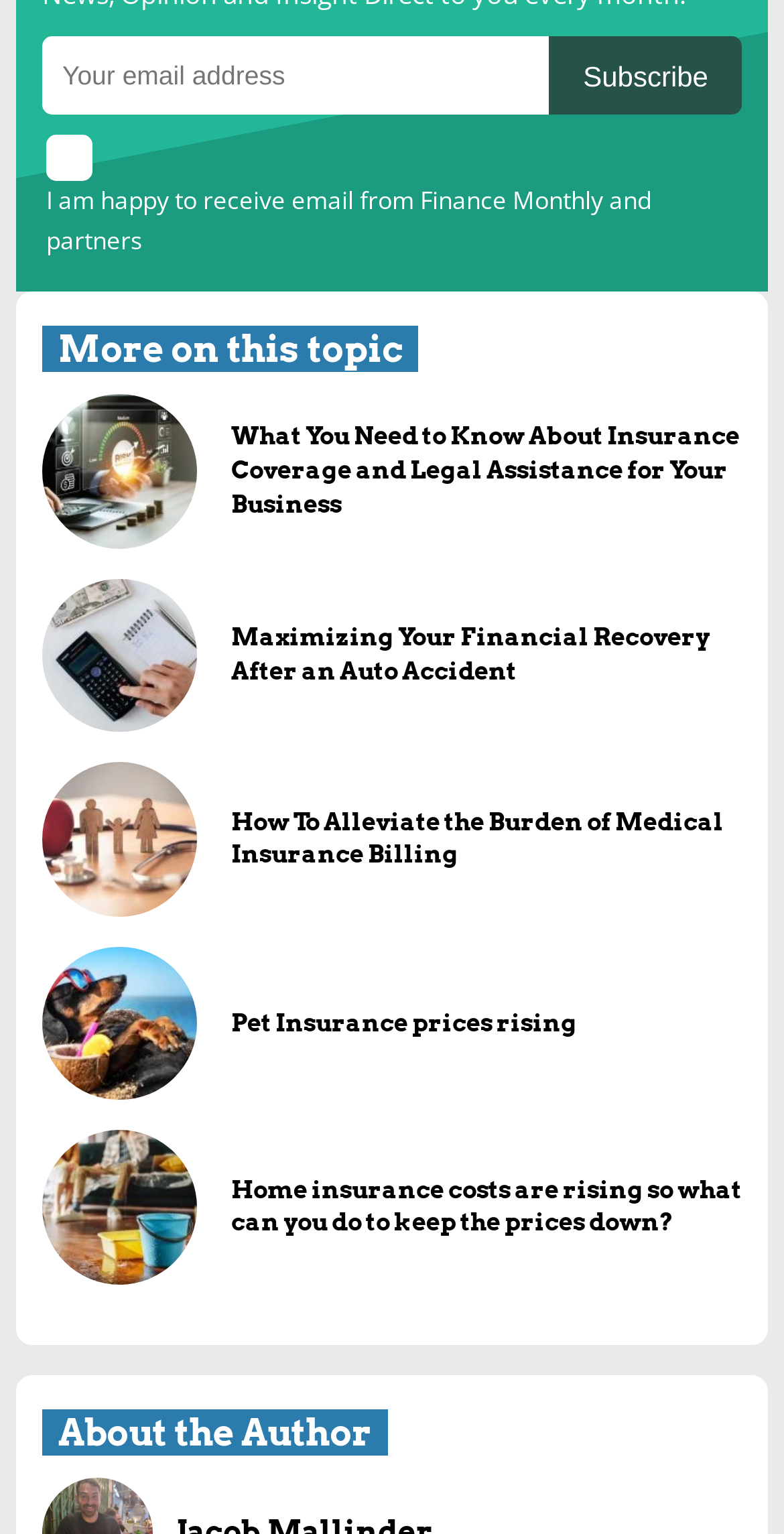Please identify the bounding box coordinates for the region that you need to click to follow this instruction: "Subscribe to newsletter".

[0.701, 0.024, 0.946, 0.075]